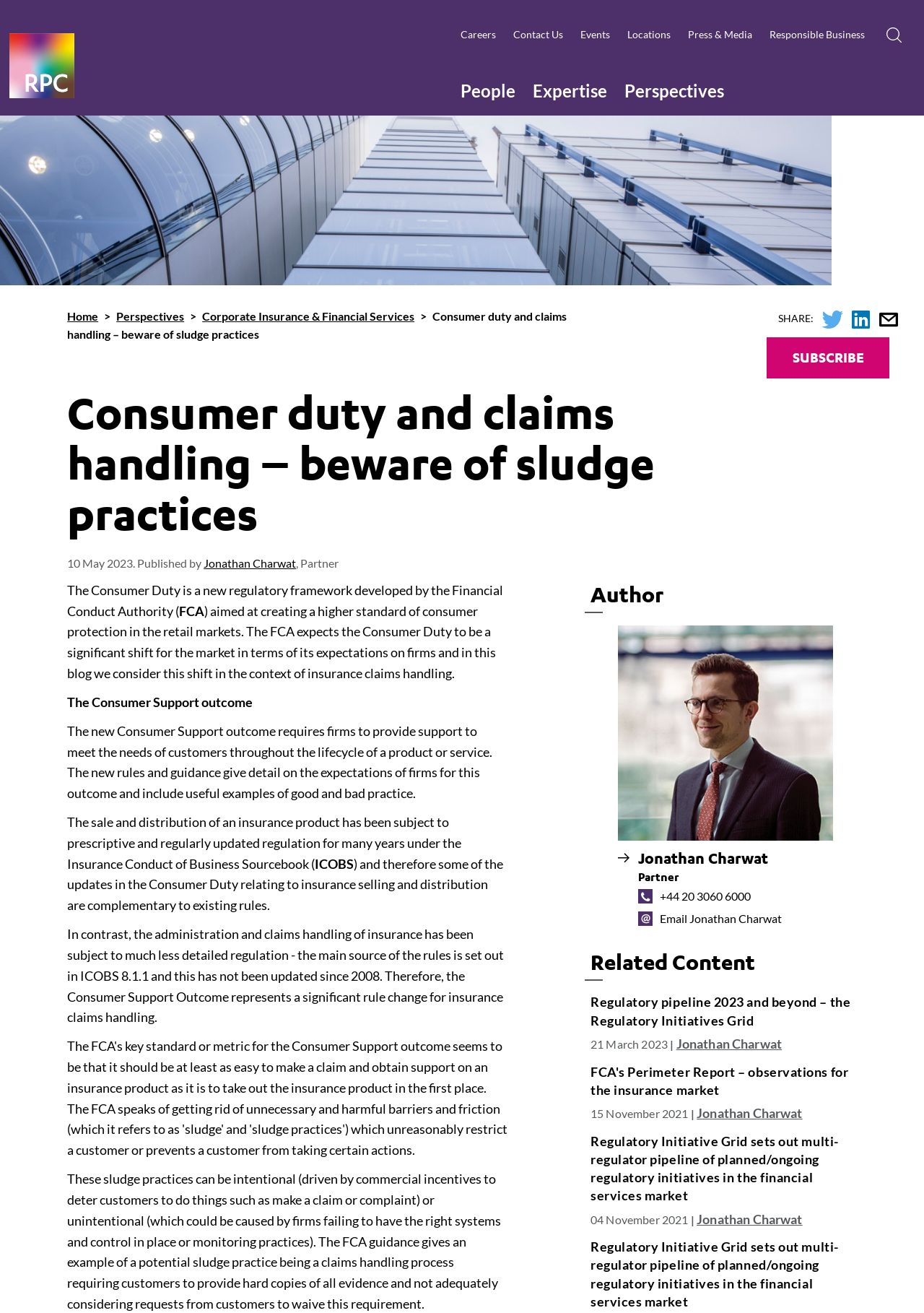Show the bounding box coordinates for the HTML element as described: "Jonathan Charwat".

[0.22, 0.423, 0.32, 0.434]